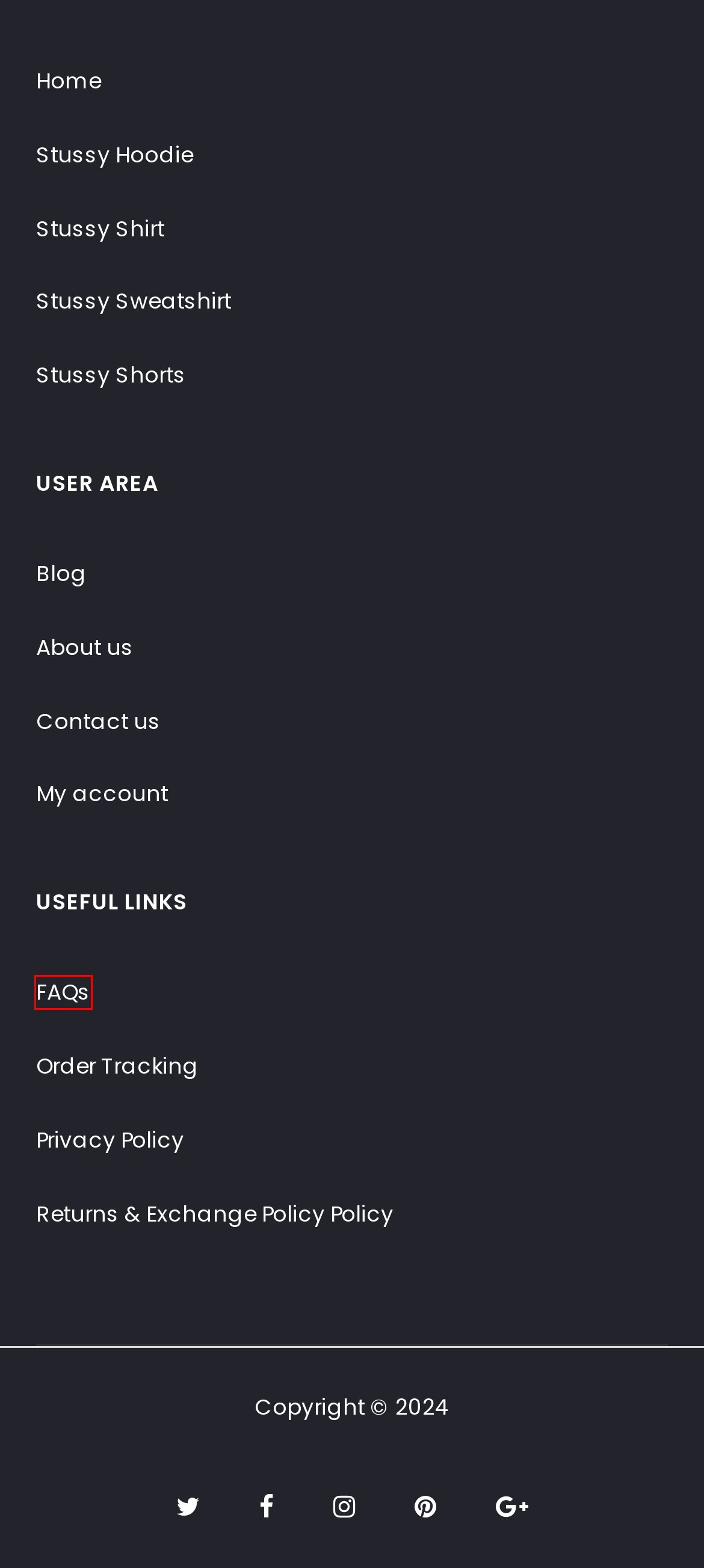Examine the webpage screenshot and identify the UI element enclosed in the red bounding box. Pick the webpage description that most accurately matches the new webpage after clicking the selected element. Here are the candidates:
A. About us | Stussy
B. Order Tracking | Stussy
C. Stussy Shirt || Shop now at Stussy Shop
D. Privacy Policy | Stussy
E. FAQs | Stussy
F. Stussy Shorts || Shop now at Stussy Shop
G. Blog | Stussy
H. Contact us | Stussy

E